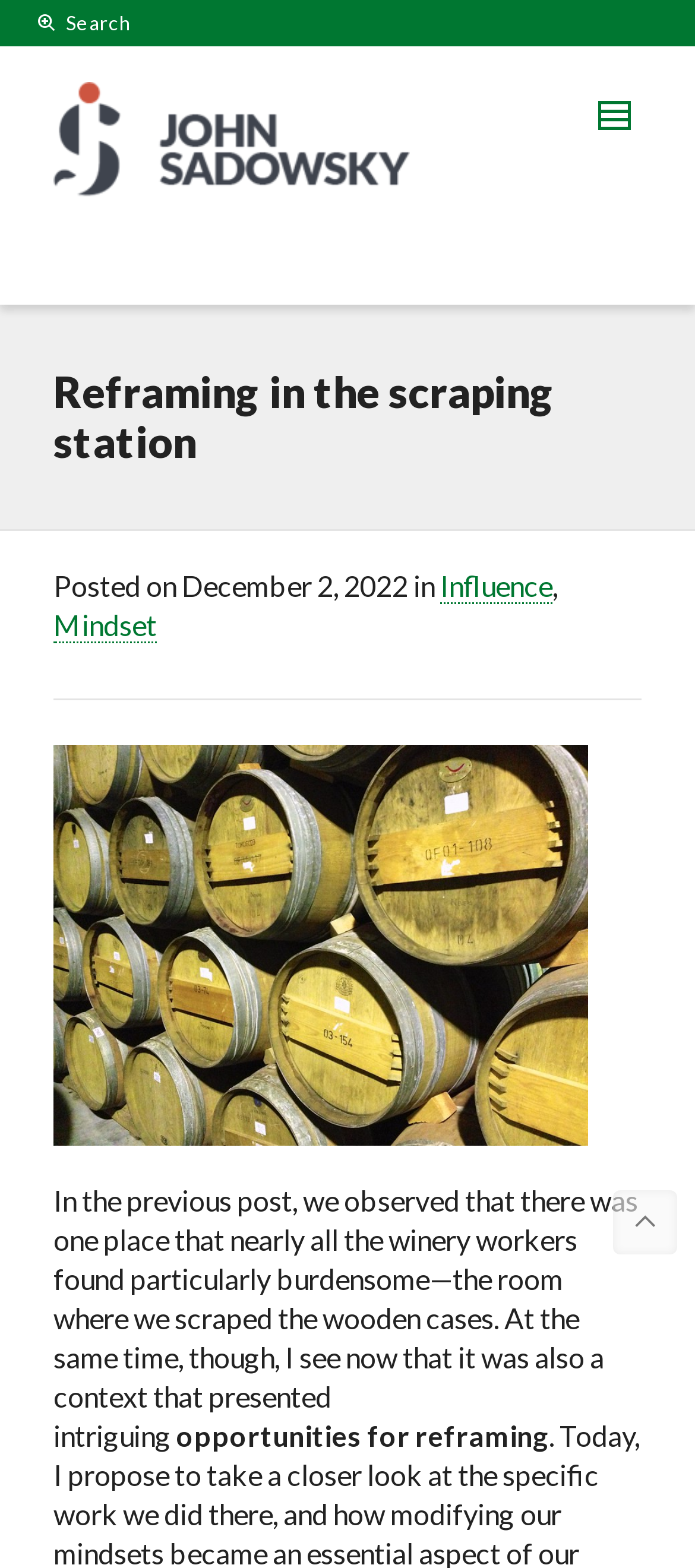What is the author's name?
From the image, provide a succinct answer in one word or a short phrase.

John Sadowsky